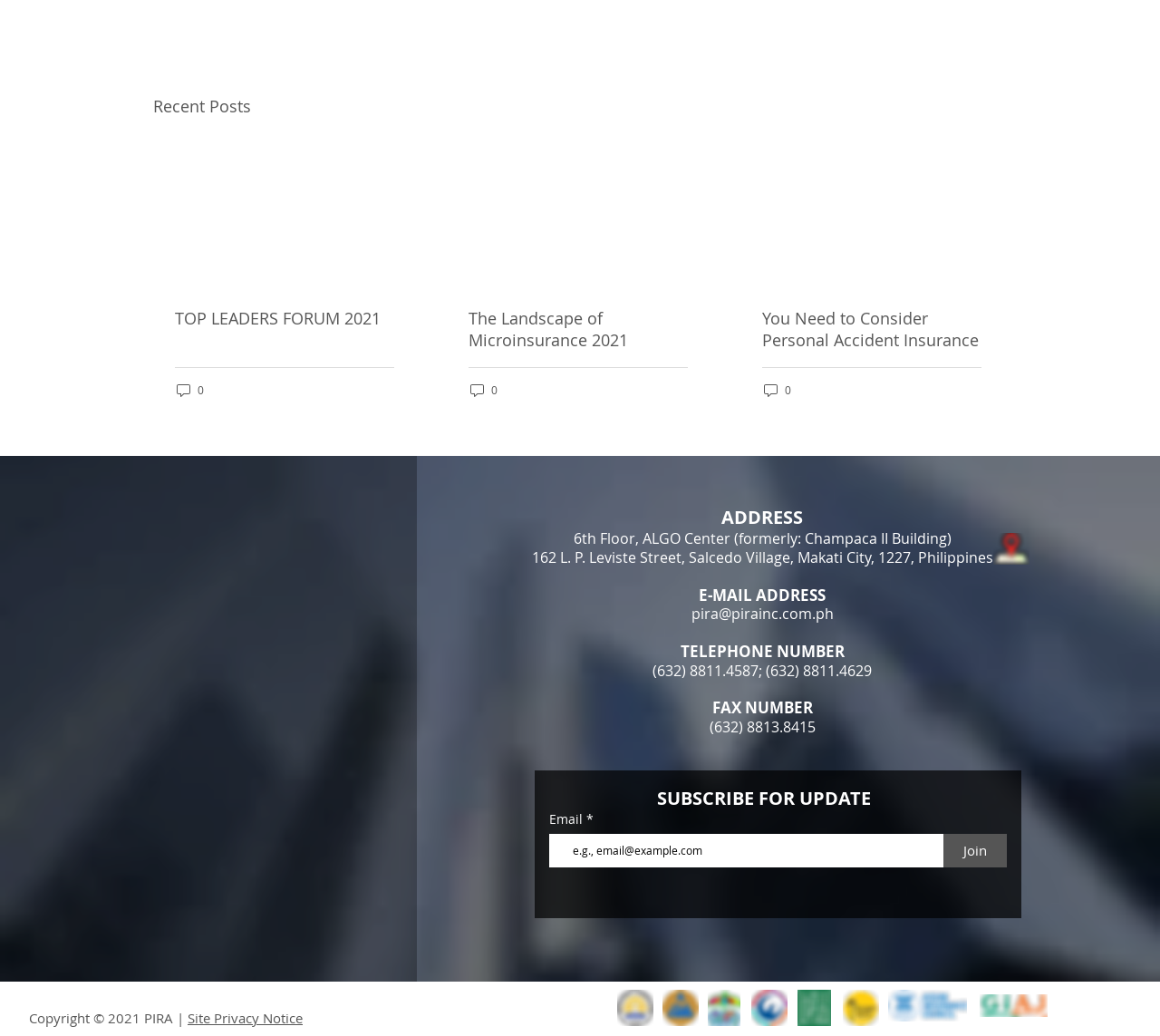Could you indicate the bounding box coordinates of the region to click in order to complete this instruction: "Click on the 'TOP LEADERS FORUM 2021' link".

[0.151, 0.297, 0.34, 0.318]